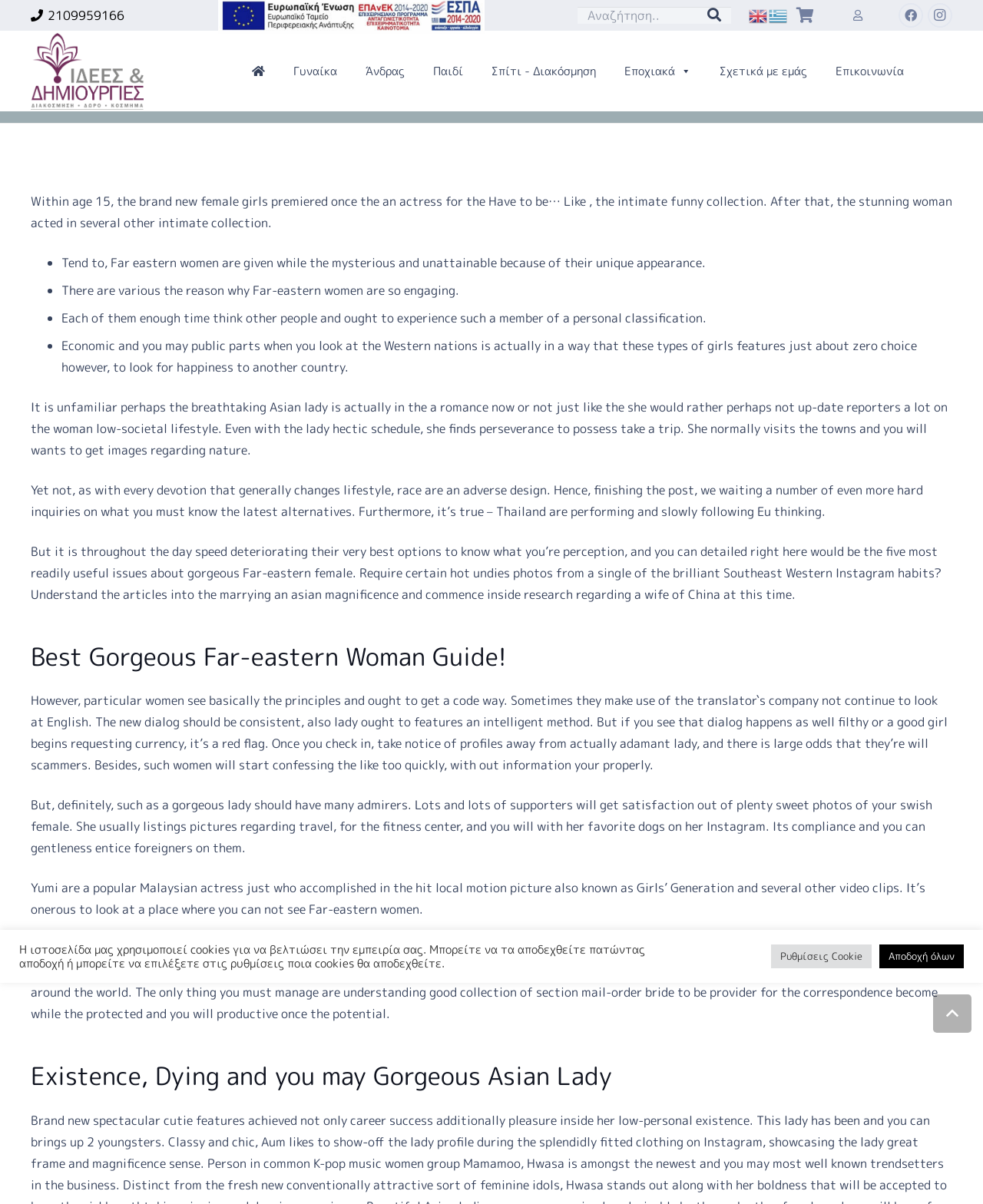Find the bounding box coordinates of the element's region that should be clicked in order to follow the given instruction: "Search for something". The coordinates should consist of four float numbers between 0 and 1, i.e., [left, top, right, bottom].

[0.588, 0.006, 0.744, 0.02]